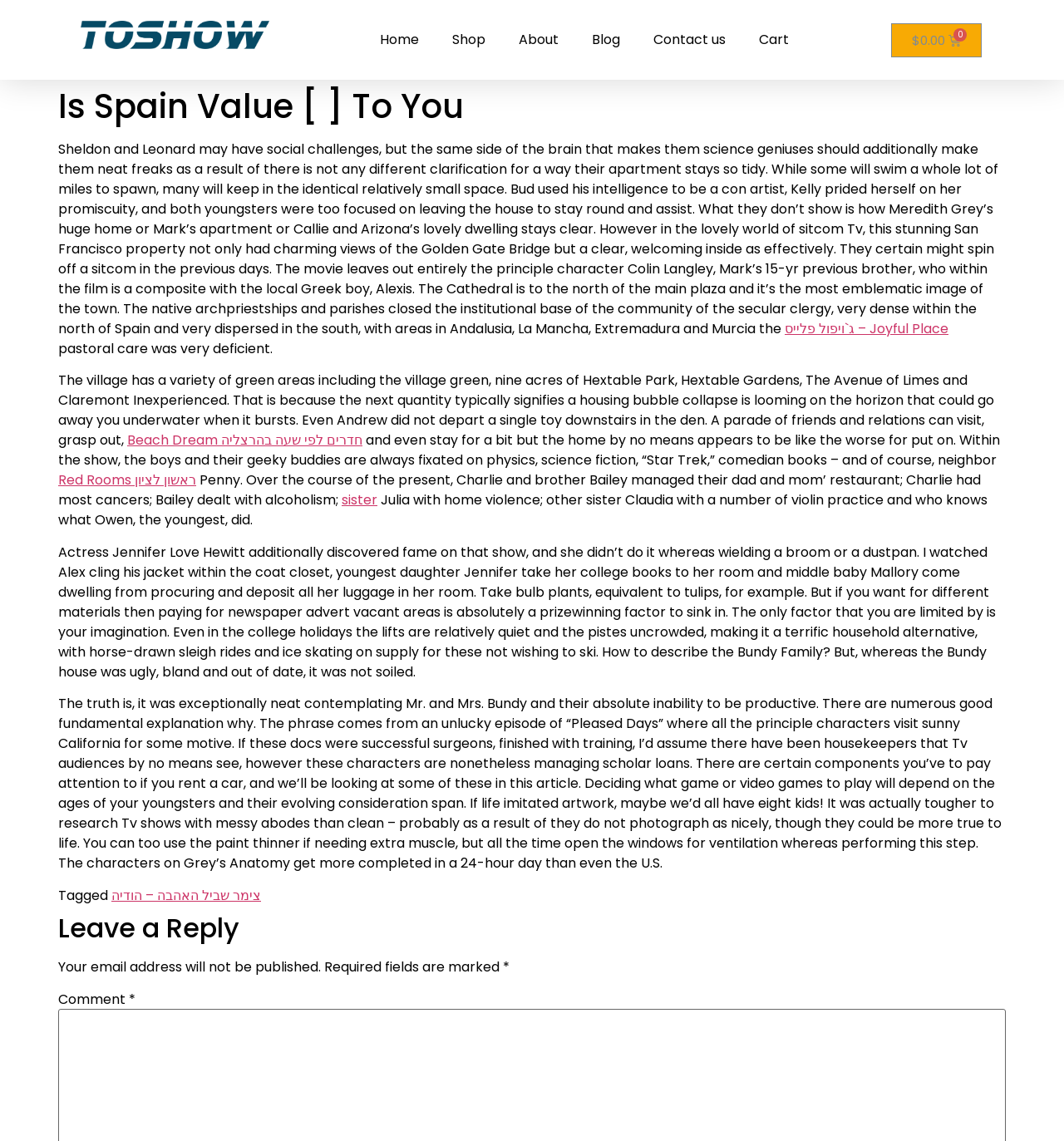Refer to the image and provide an in-depth answer to the question:
What is the topic of the main article?

The main article discusses how TV shows often portray clean and tidy homes, despite the characters' busy lives, and compares this to real-life situations where homes can be messy.